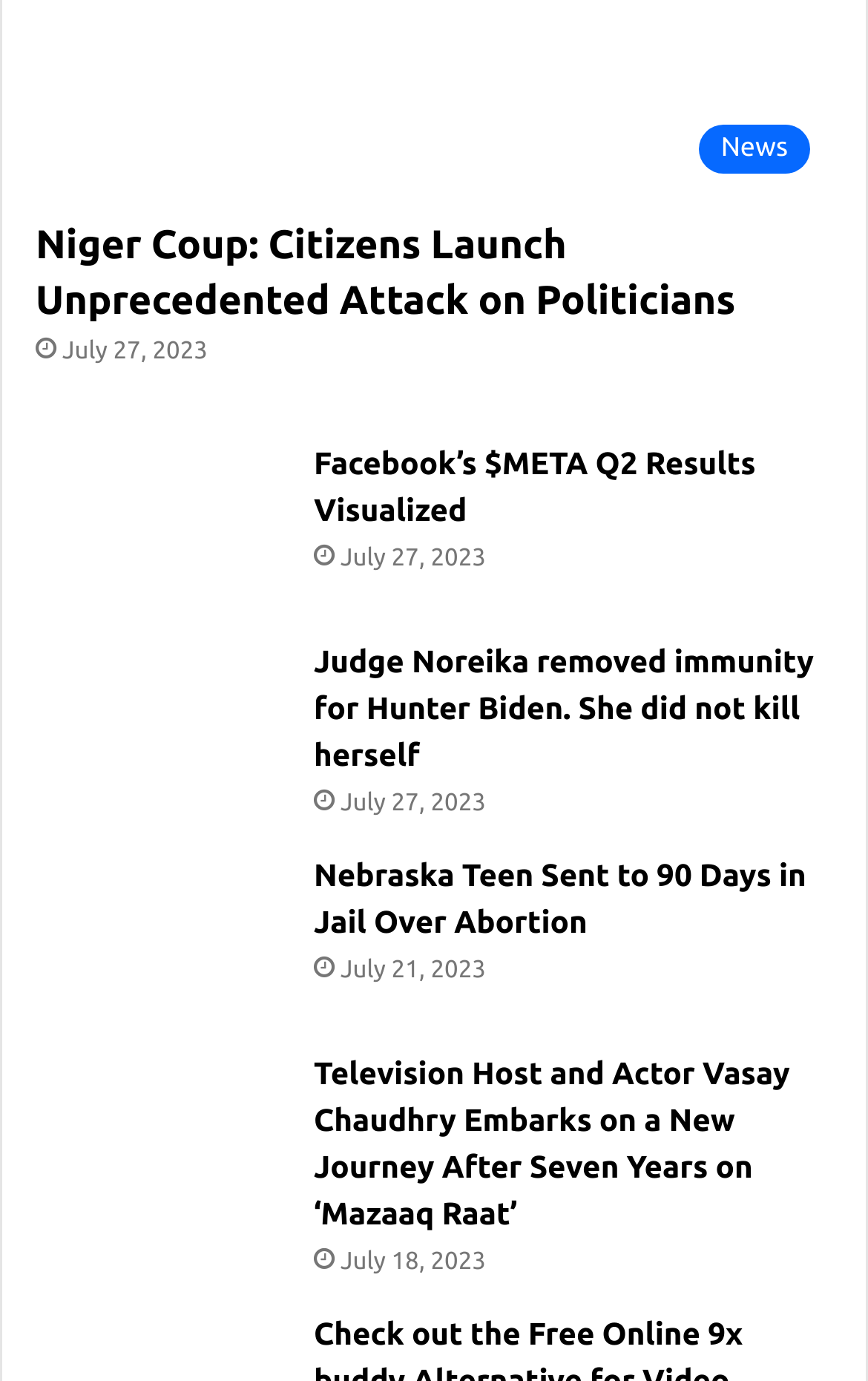How many news articles are displayed on this webpage?
From the image, provide a succinct answer in one word or a short phrase.

5